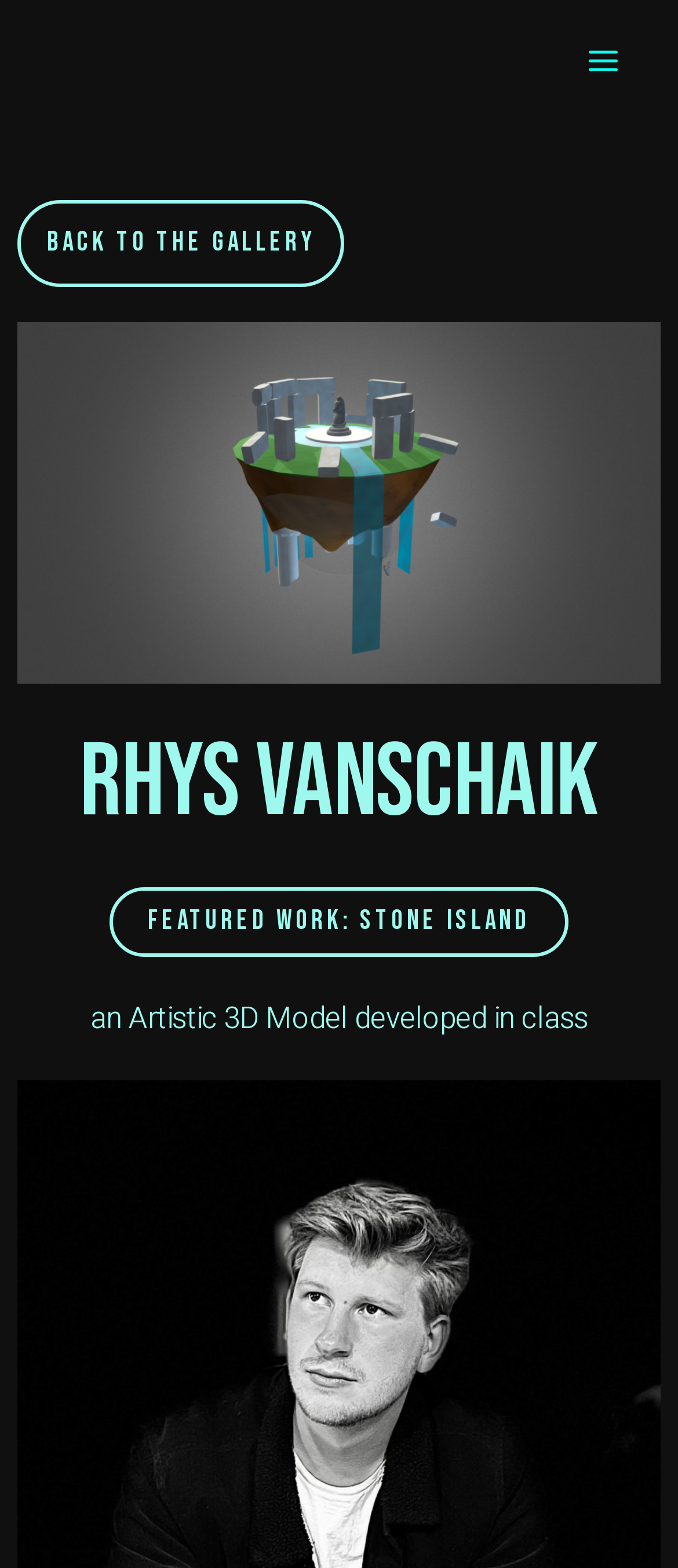Provide the bounding box coordinates for the UI element that is described by this text: "Back to the gallery". The coordinates should be in the form of four float numbers between 0 and 1: [left, top, right, bottom].

[0.026, 0.128, 0.508, 0.183]